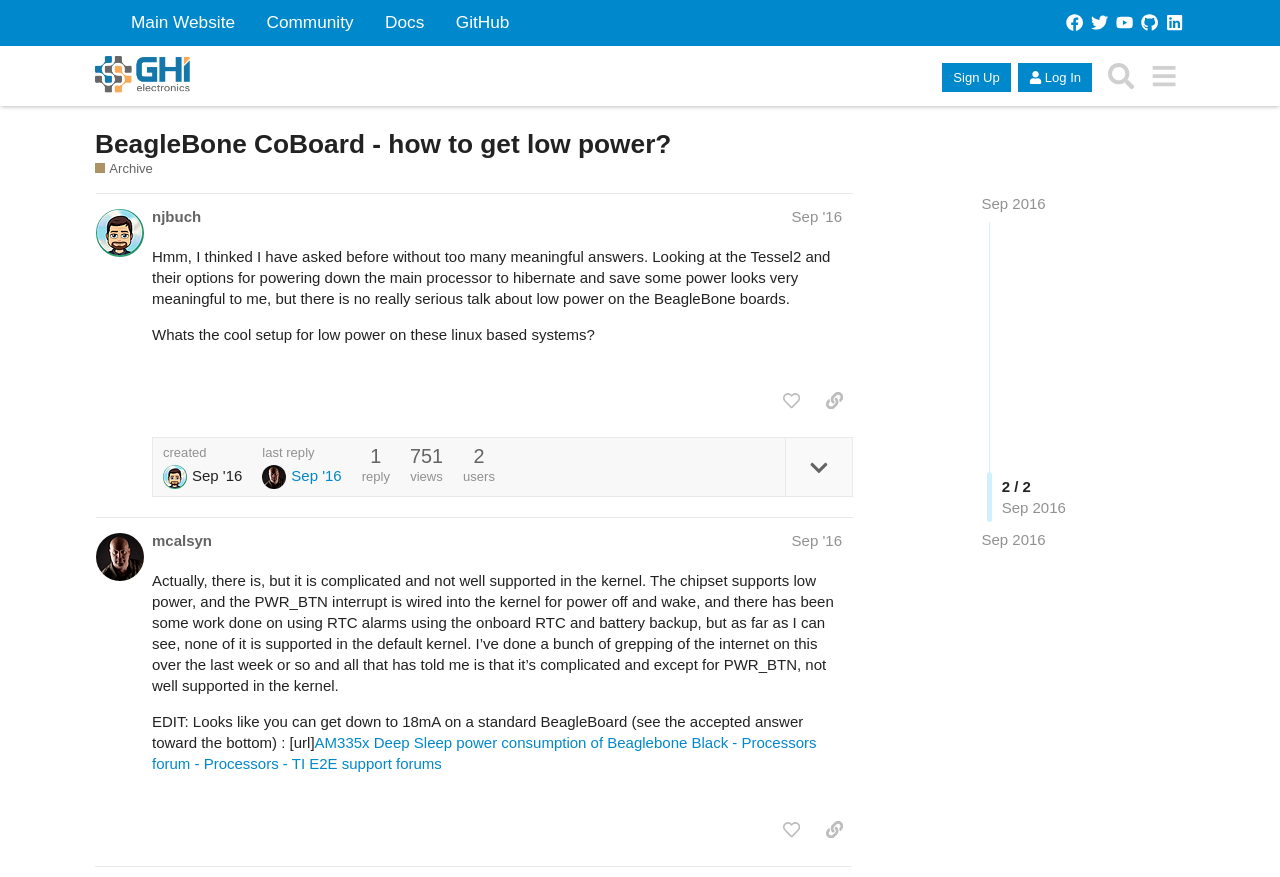Please predict the bounding box coordinates of the element's region where a click is necessary to complete the following instruction: "View the post by njbuch". The coordinates should be represented by four float numbers between 0 and 1, i.e., [left, top, right, bottom].

[0.075, 0.22, 0.755, 0.59]